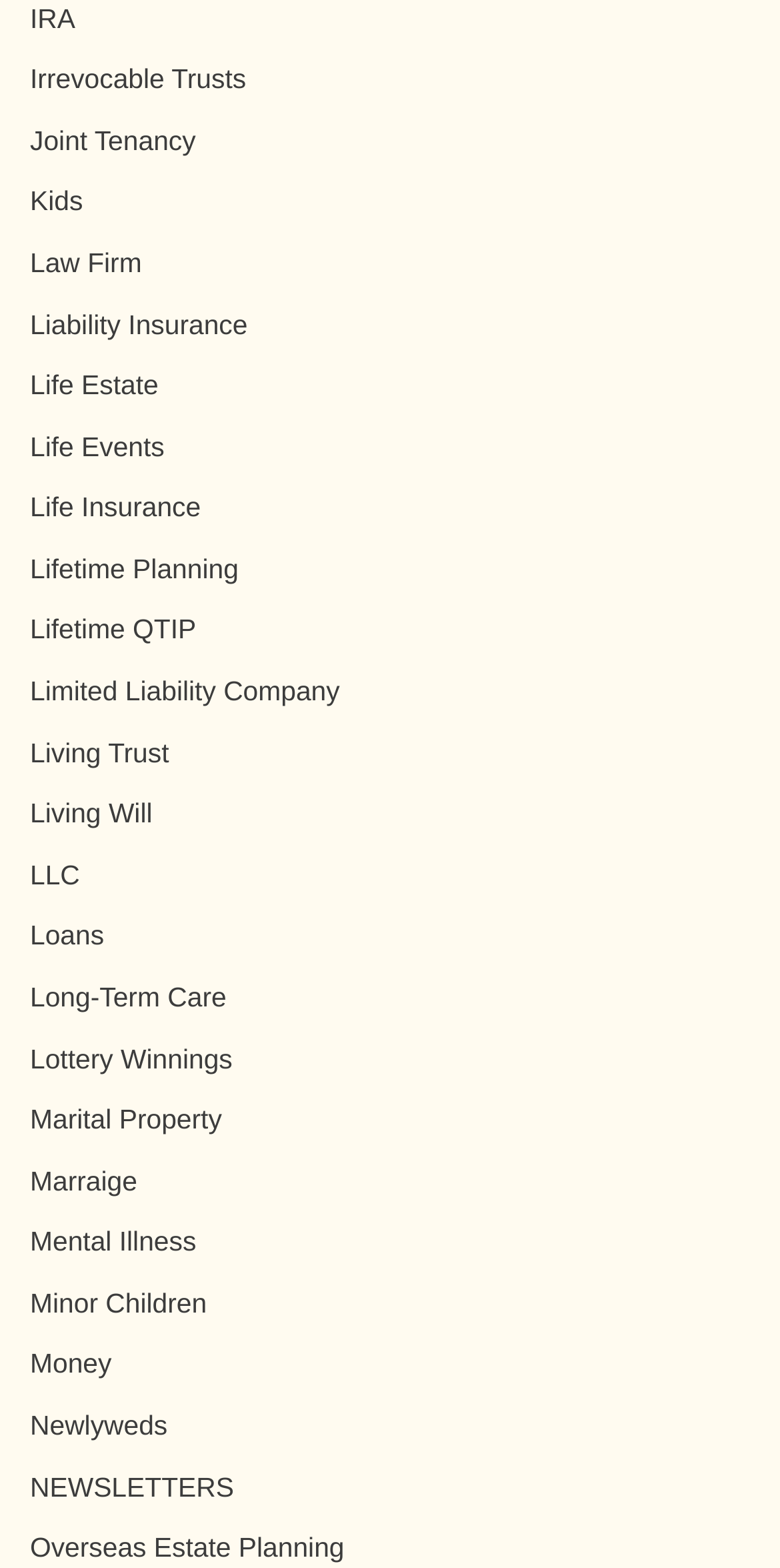Determine the bounding box coordinates for the area that needs to be clicked to fulfill this task: "View information on Life Insurance". The coordinates must be given as four float numbers between 0 and 1, i.e., [left, top, right, bottom].

[0.038, 0.314, 0.257, 0.333]